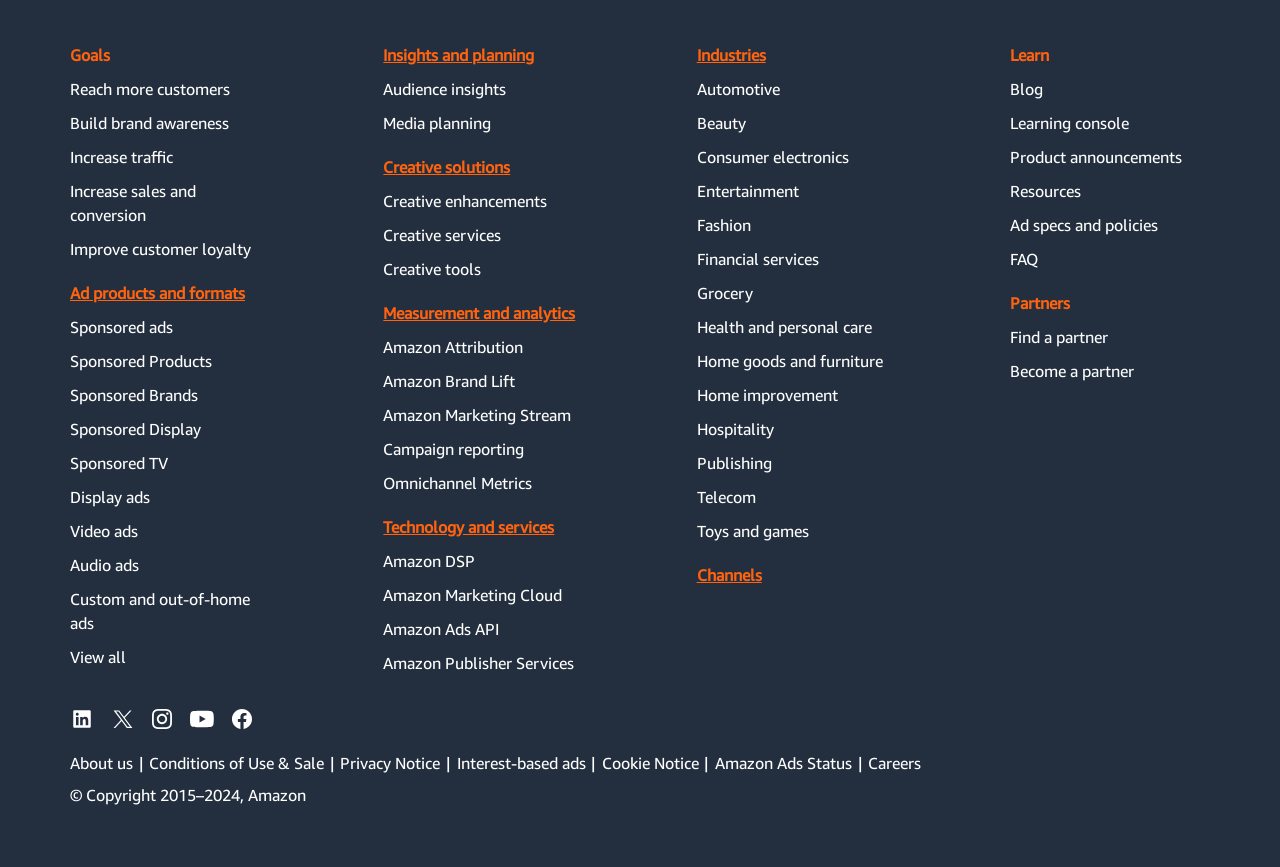What industries are supported by this platform?
Using the image provided, answer with just one word or phrase.

Automotive, others